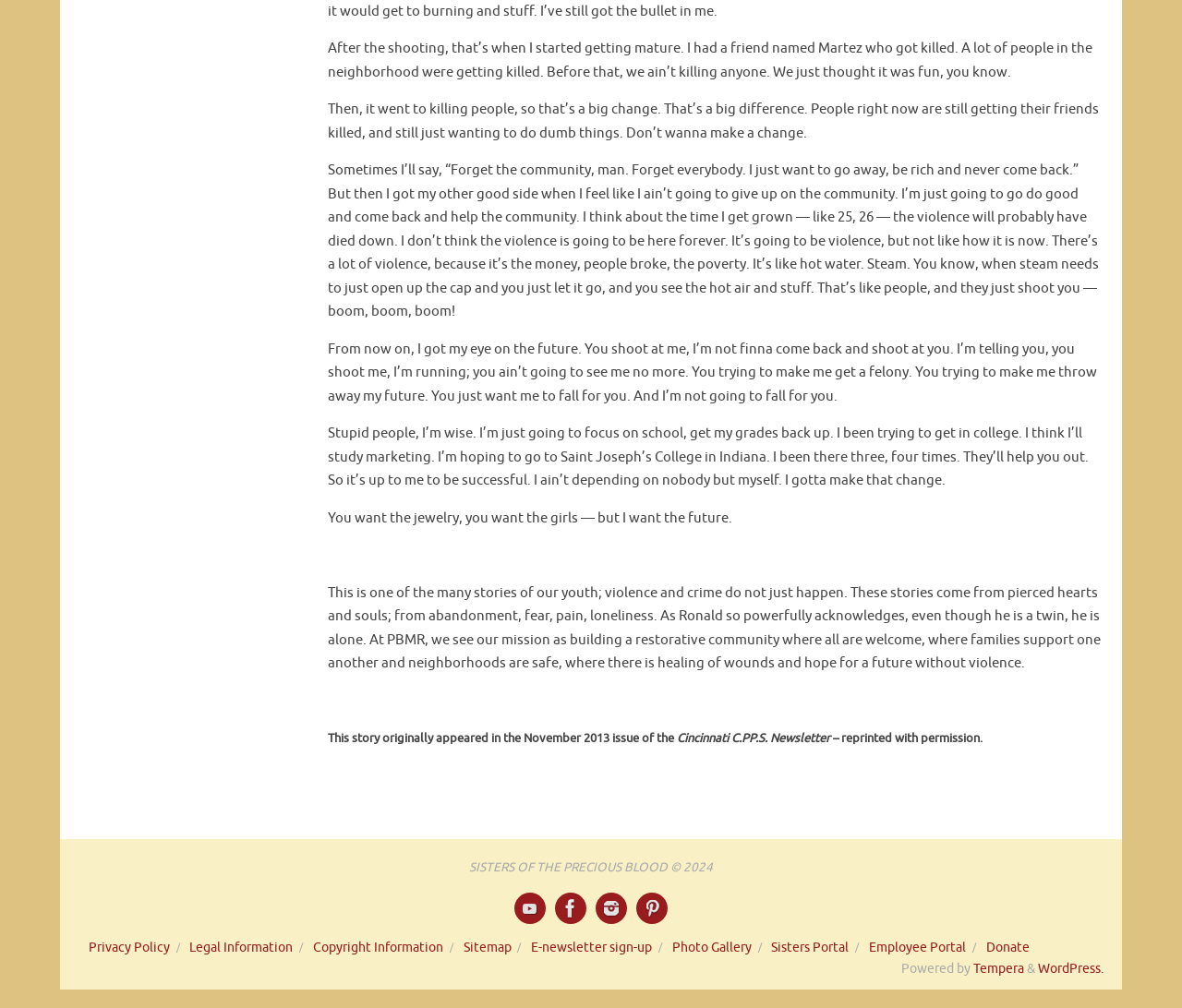Please find the bounding box coordinates of the section that needs to be clicked to achieve this instruction: "Read the Privacy Policy".

[0.075, 0.932, 0.144, 0.948]